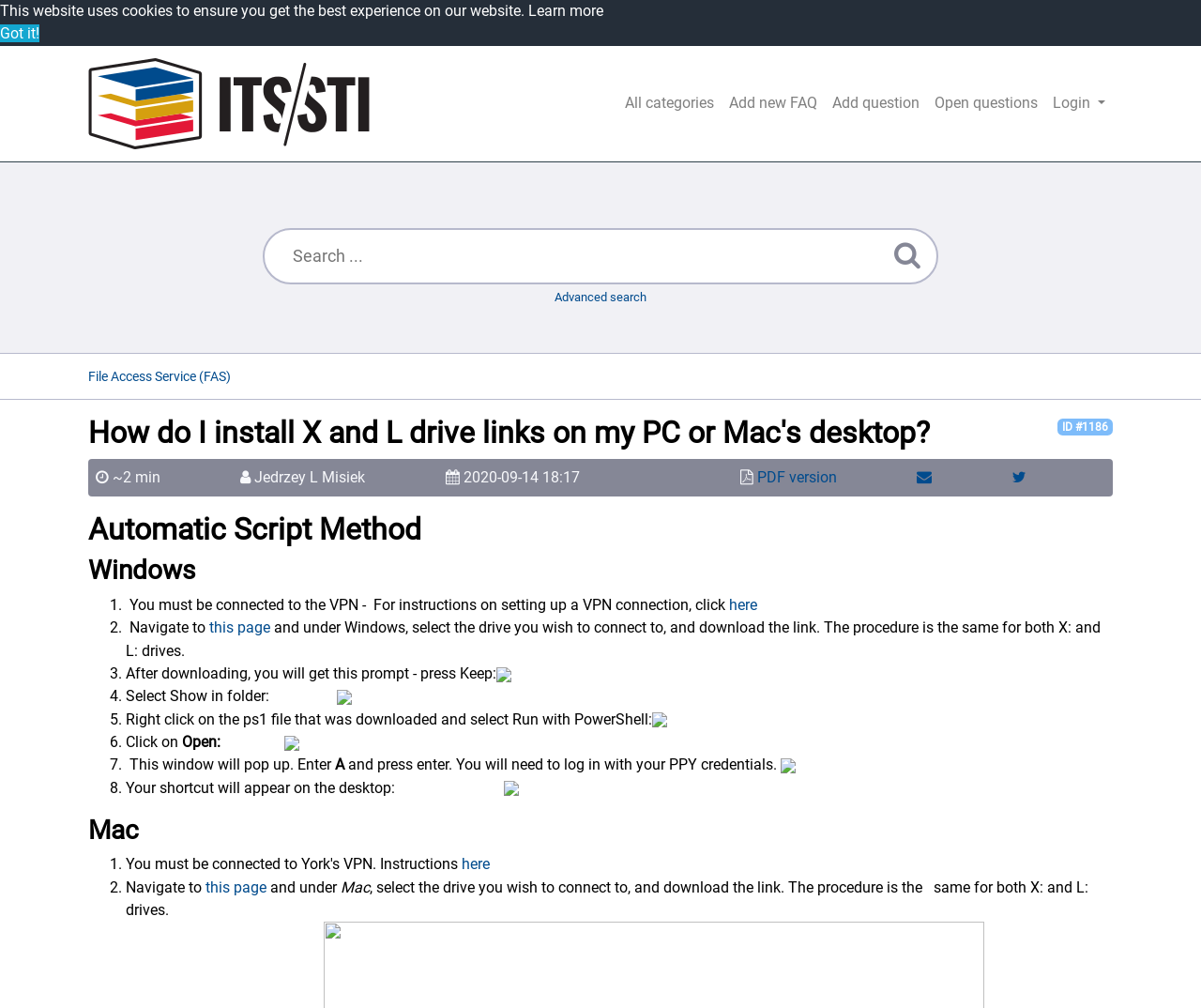Please identify the coordinates of the bounding box for the clickable region that will accomplish this instruction: "Click the 'Login' link".

[0.87, 0.084, 0.927, 0.121]